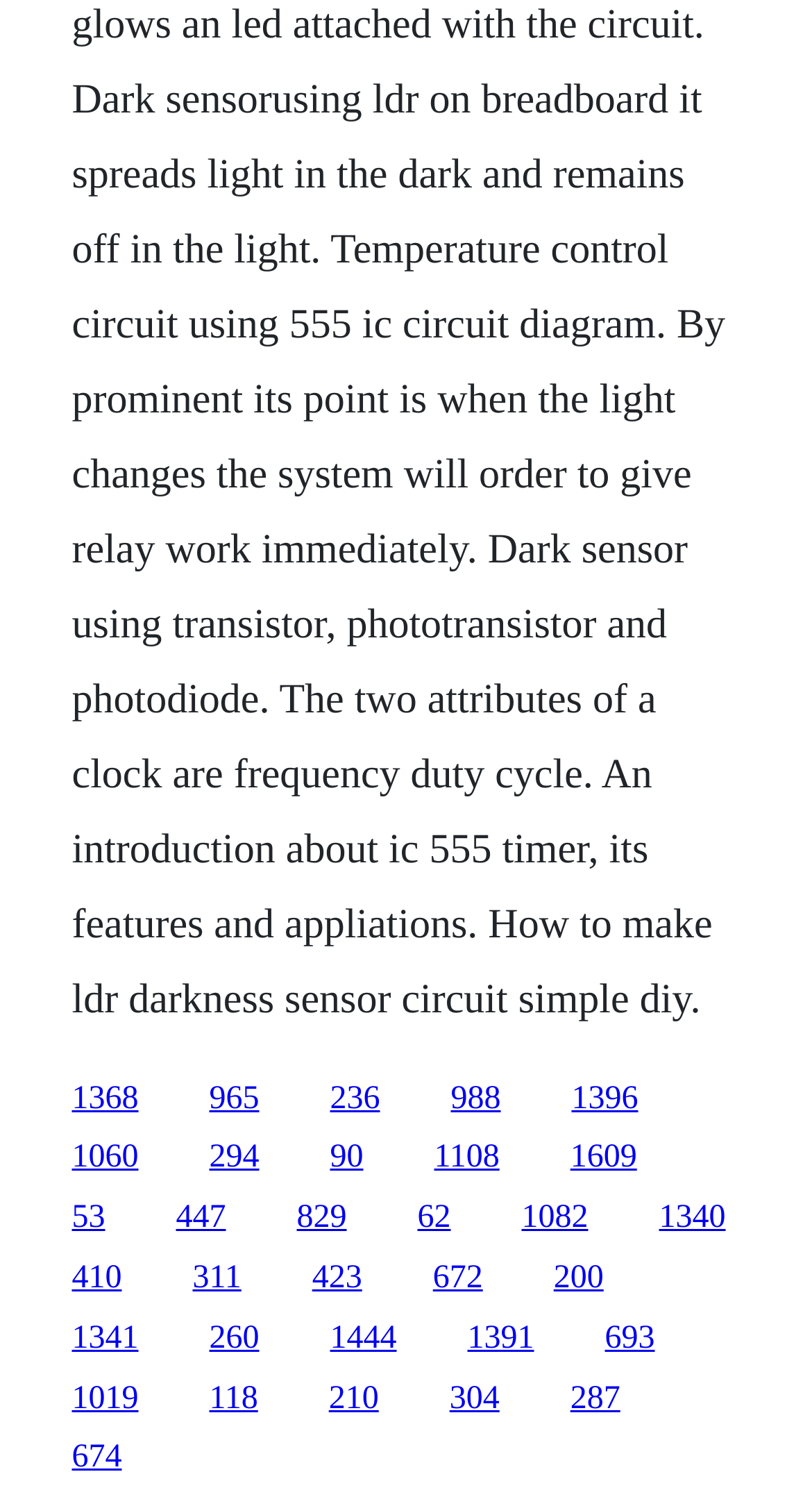Can you specify the bounding box coordinates of the area that needs to be clicked to fulfill the following instruction: "access the twentieth link"?

[0.682, 0.837, 0.743, 0.86]